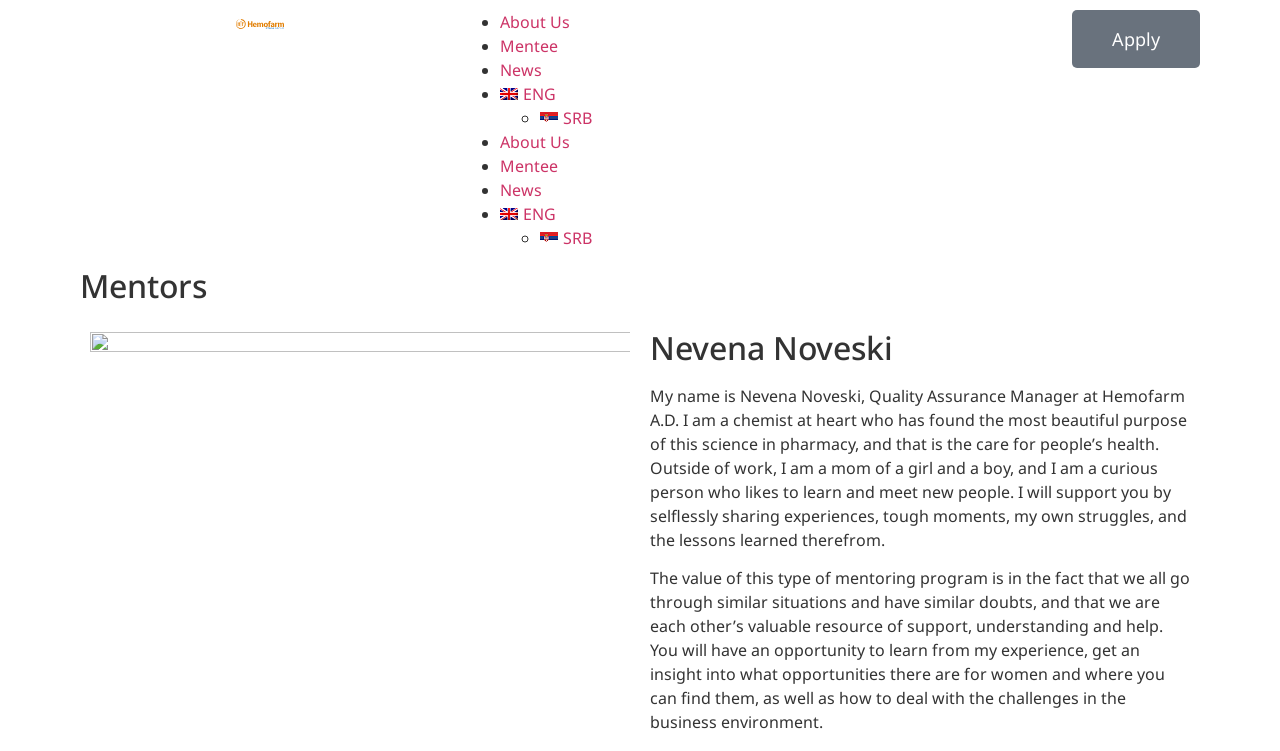Please reply to the following question with a single word or a short phrase:
How many paragraphs of text are written by Nevena Noveski?

2